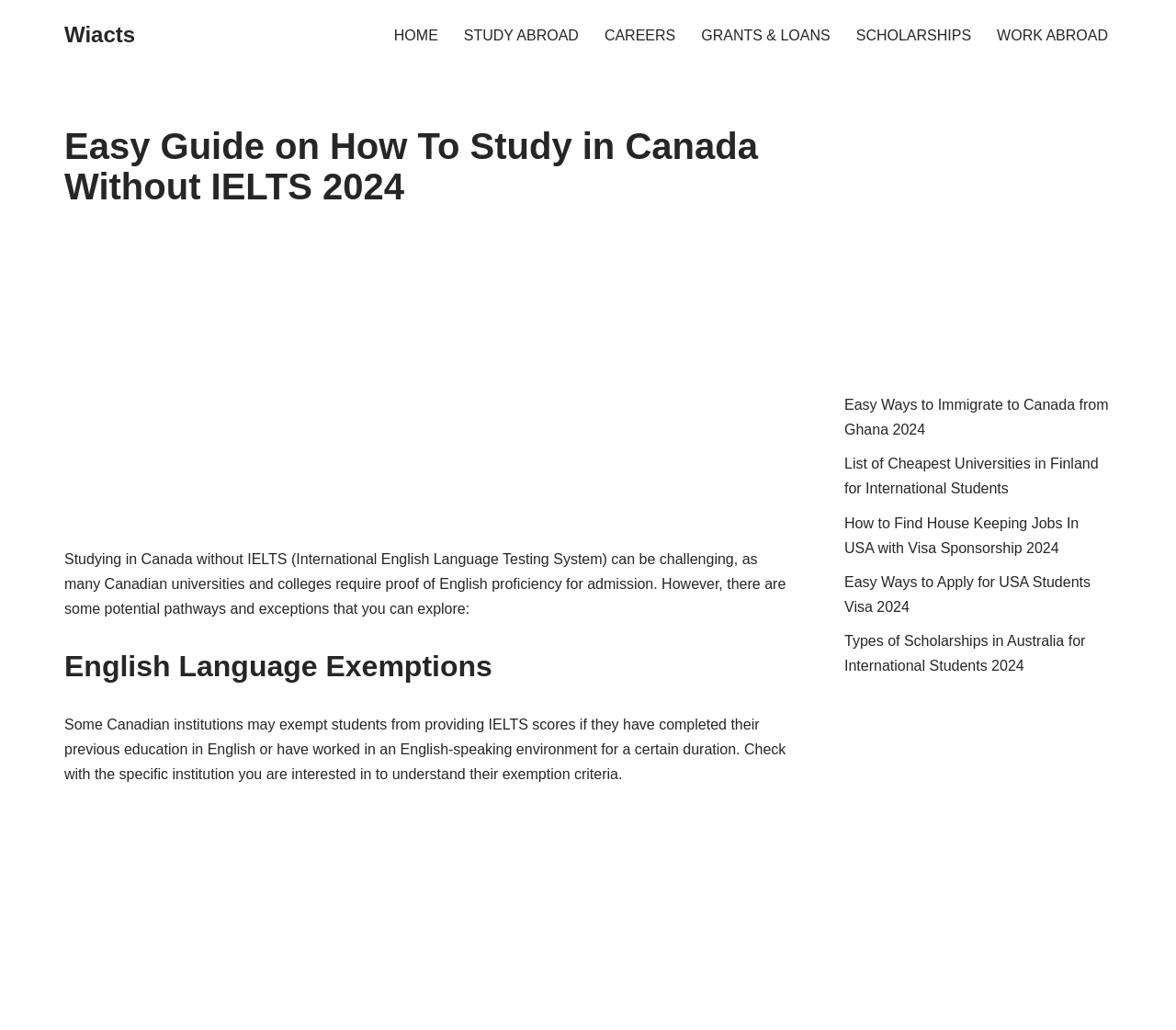Use one word or a short phrase to answer the question provided: 
What is the main topic of this webpage?

Studying in Canada without IELTS